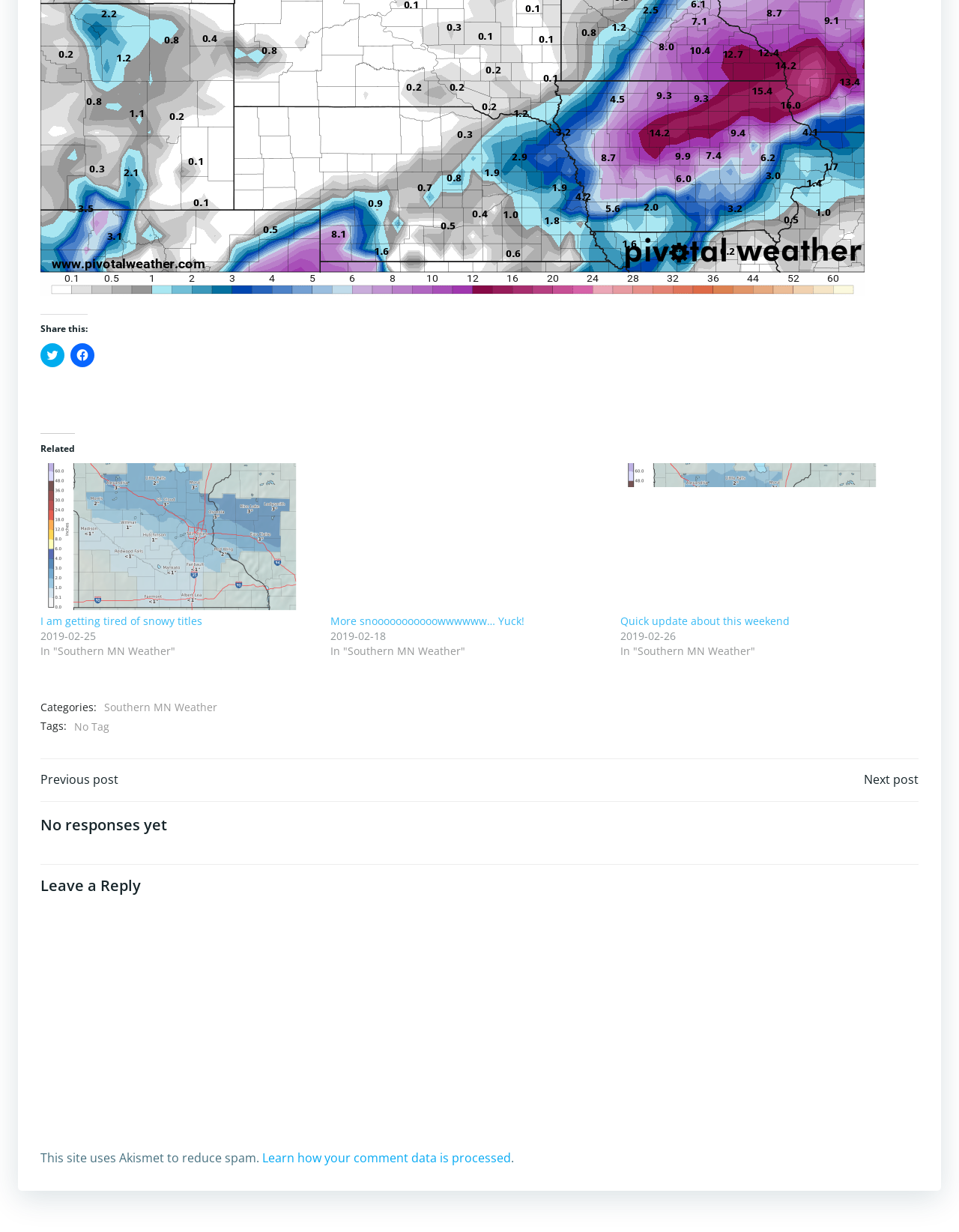What is the purpose of the iframe at the bottom of the page?
Please give a detailed and elaborate answer to the question.

I examined the iframe at the bottom of the page and found that it is labeled as 'Comment Form', which suggests that it is used for users to leave comments on the article.